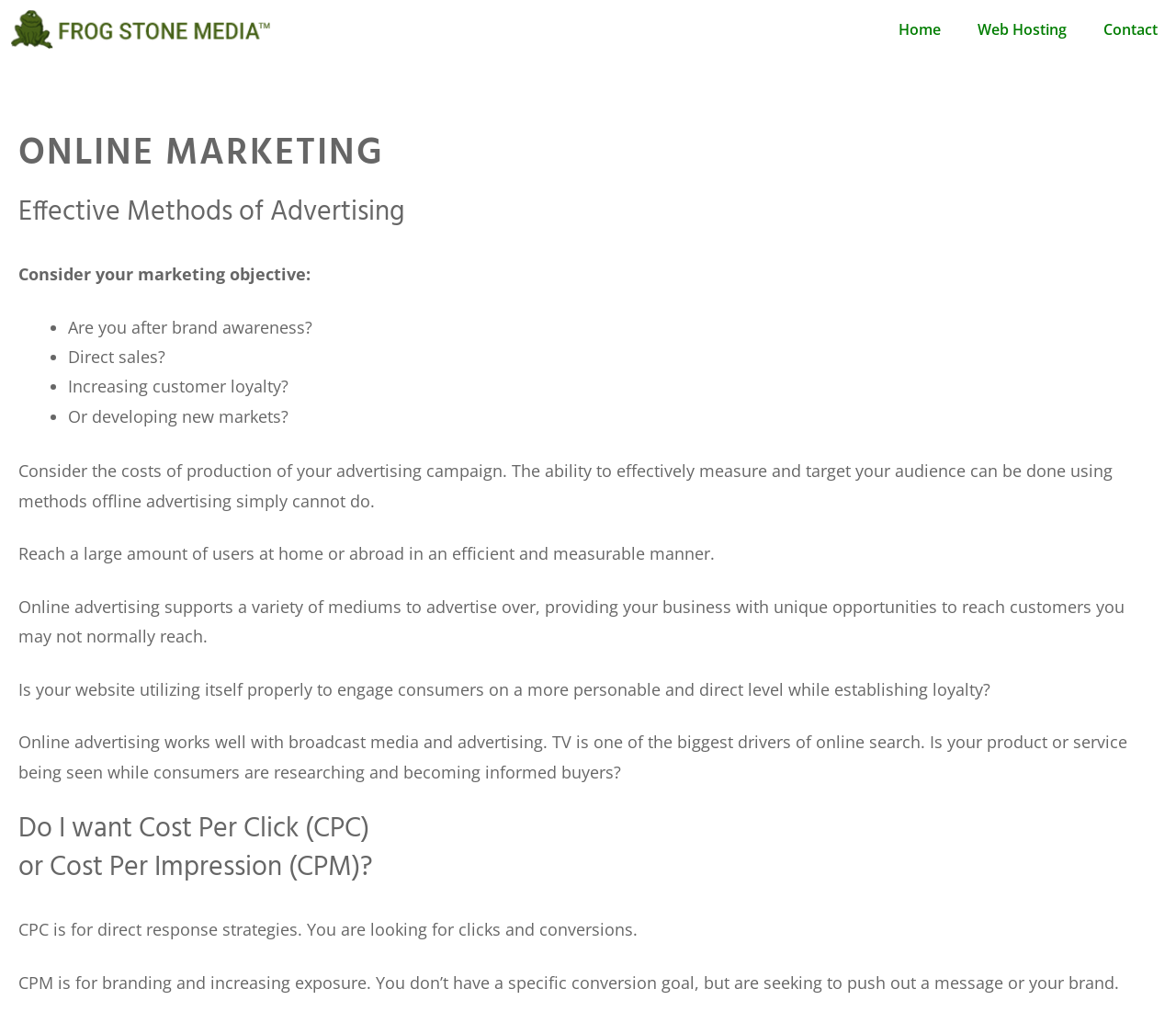What is the company name?
Give a single word or phrase answer based on the content of the image.

Frog Stone Media